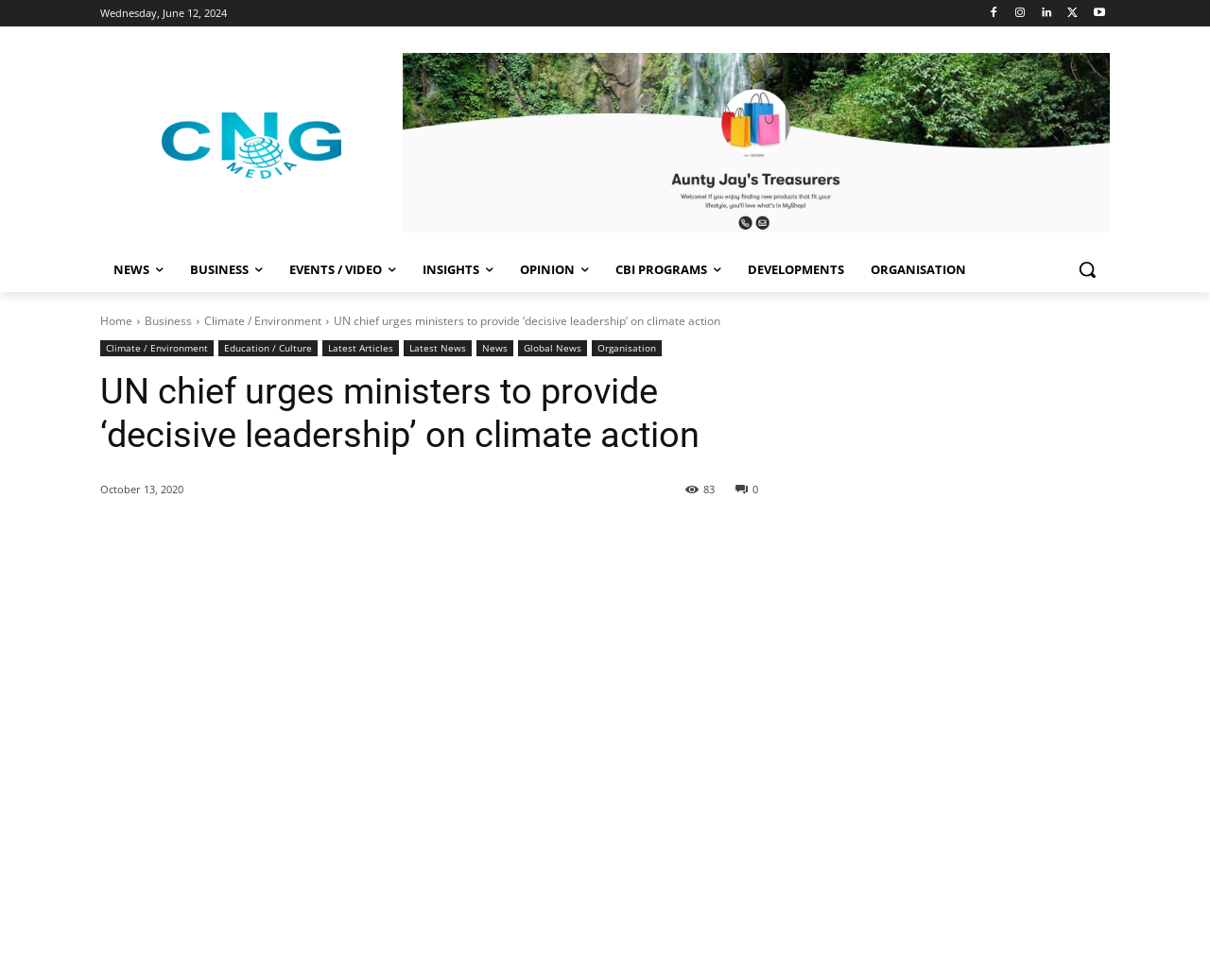Please identify the bounding box coordinates of the clickable area that will fulfill the following instruction: "Read the latest news". The coordinates should be in the format of four float numbers between 0 and 1, i.e., [left, top, right, bottom].

[0.334, 0.347, 0.39, 0.364]